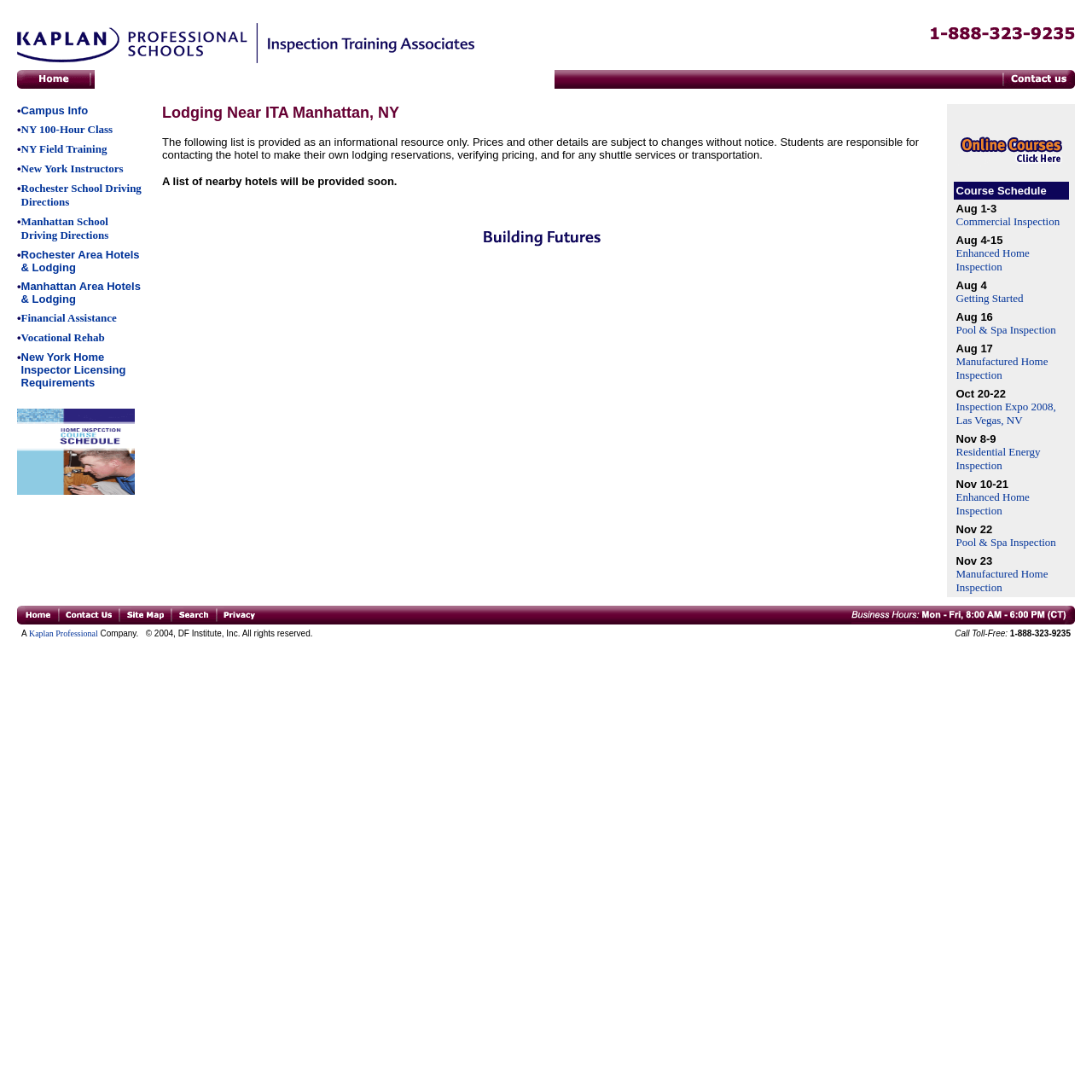Show the bounding box coordinates of the element that should be clicked to complete the task: "Click the link to get started with Enhanced Home Inspection".

[0.508, 0.064, 0.918, 0.081]